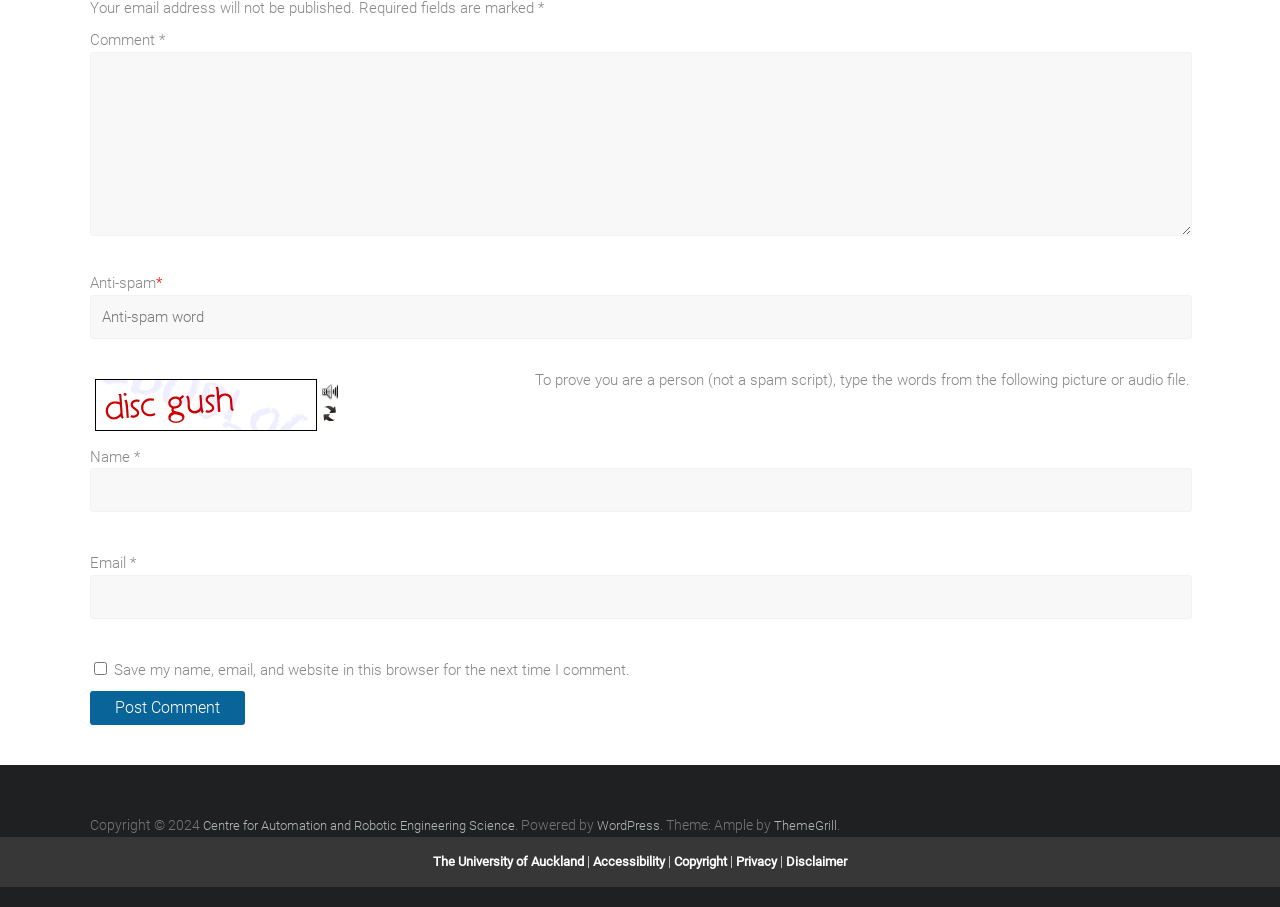Specify the bounding box coordinates of the area to click in order to follow the given instruction: "Post a comment."

[0.07, 0.762, 0.191, 0.799]